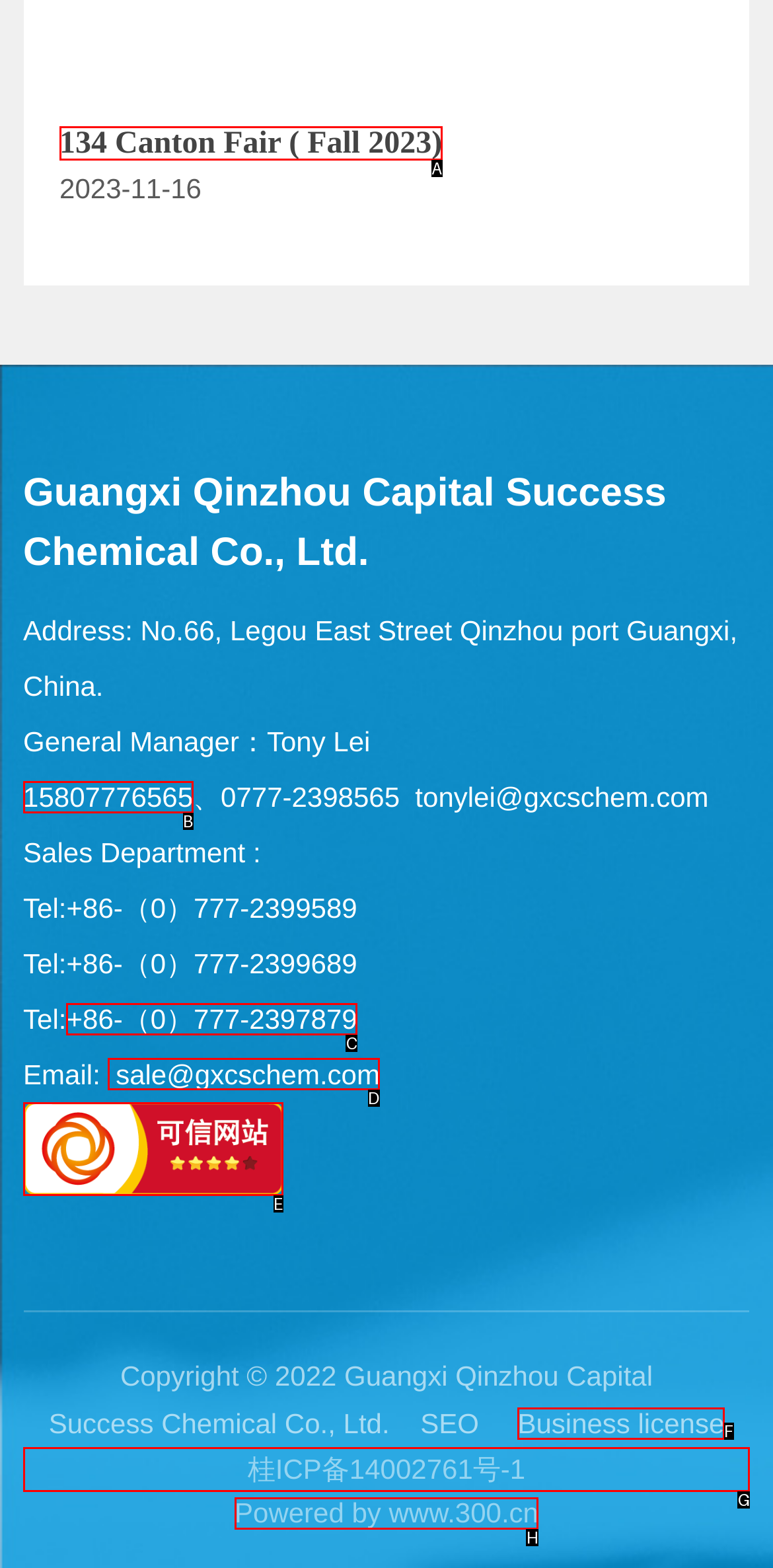Point out the option that needs to be clicked to fulfill the following instruction: Send an email to sale@gxcschem.com
Answer with the letter of the appropriate choice from the listed options.

D